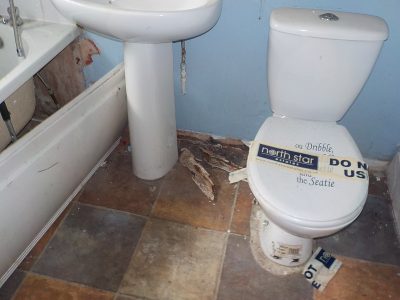Offer an in-depth caption for the image presented.

The image depicts a neglected bathroom space featuring a white toilet and a sink beside it. The toilet bowl is partially covered with a label that reads "North Star," indicating possible remnants of previous maintenance or decorations. The bathroom floor showcases a patchwork of various tiles, some of which appear to be in disrepair. 

Against the wall, the sink stands alongside a bathtub, with visible signs of damage including peeling paint and exposed areas suggesting water damage or neglect. The wall behind the fixtures is a muted blue, but the lower section reveals deterioration with wood showing signs of rot. This image reinforces concerns about water penetration and structural integrity, highlighting the need for maintenance in the space.